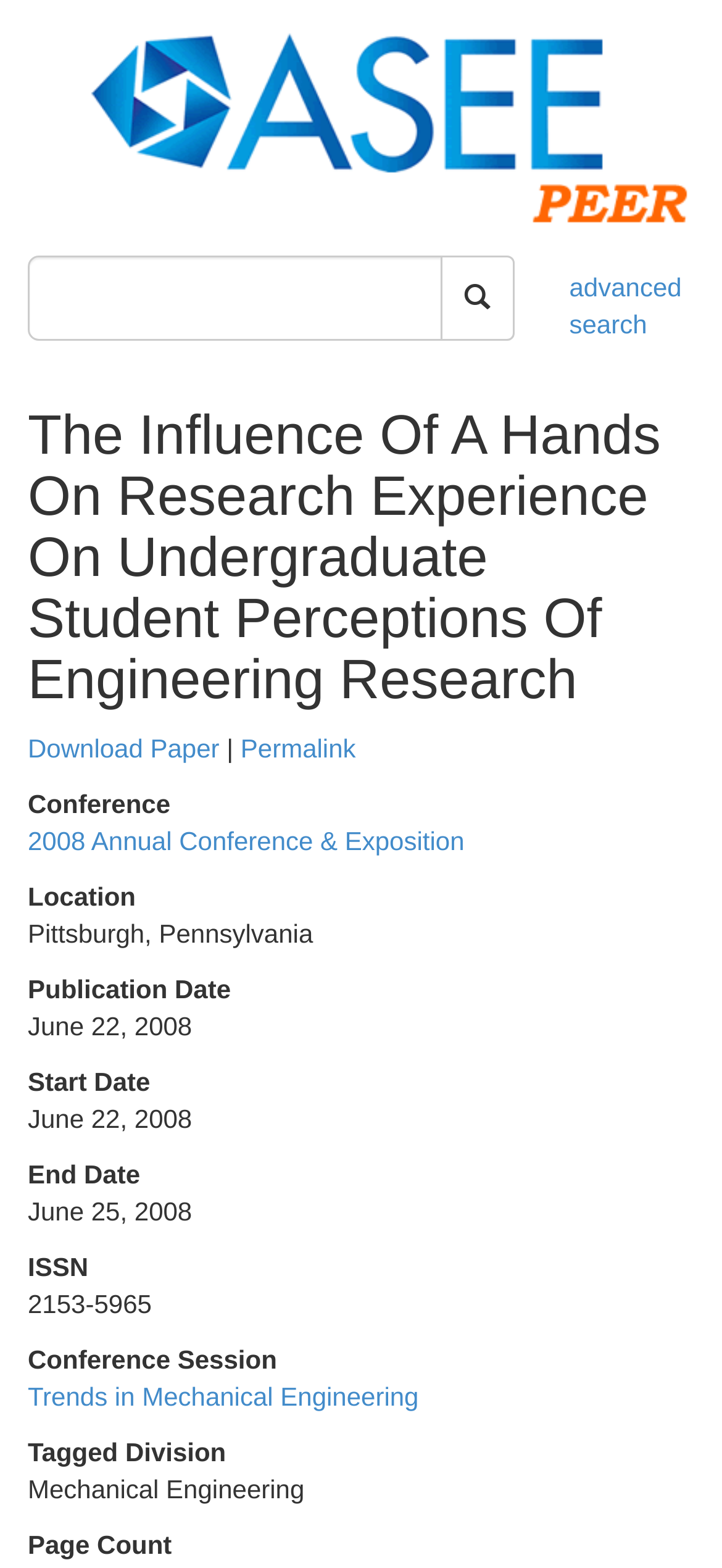Could you determine the bounding box coordinates of the clickable element to complete the instruction: "Click the Trends in Mechanical Engineering link"? Provide the coordinates as four float numbers between 0 and 1, i.e., [left, top, right, bottom].

[0.038, 0.881, 0.58, 0.9]